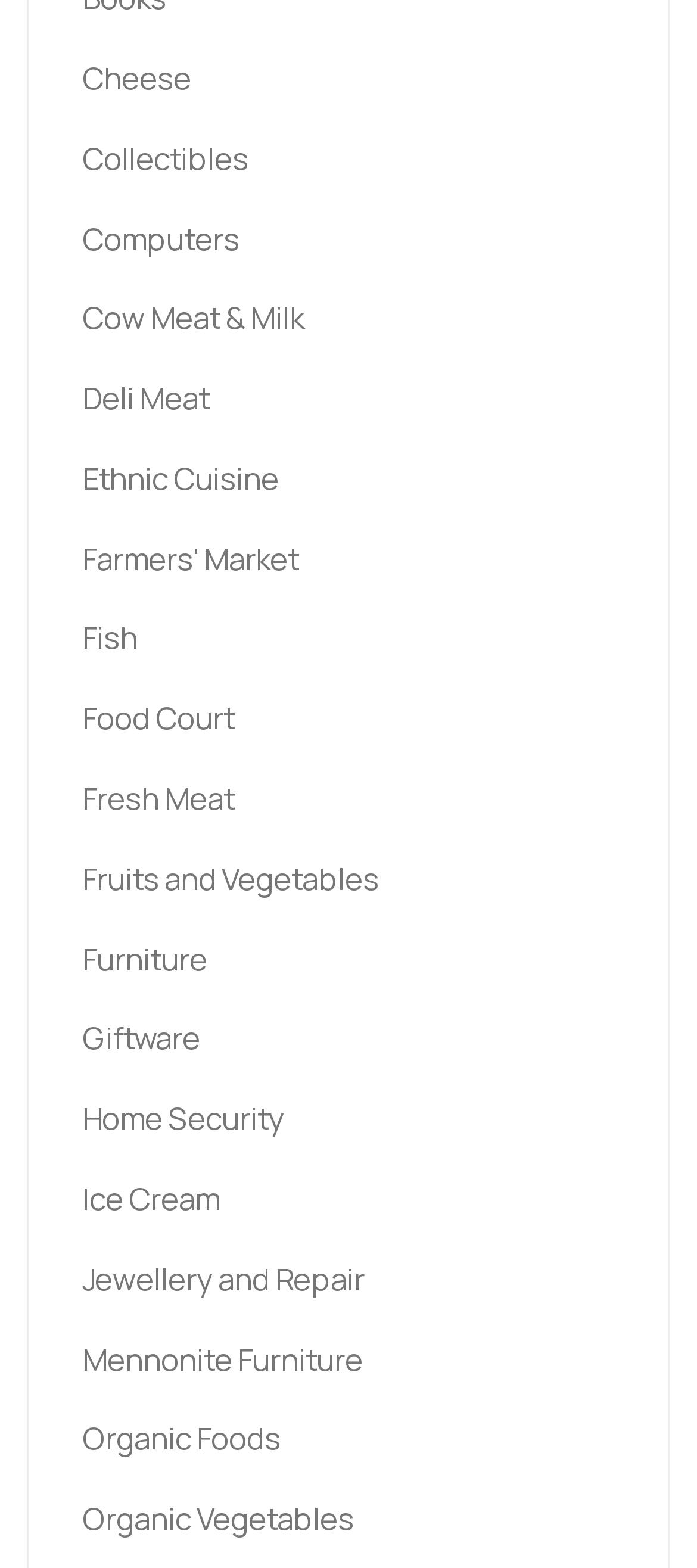Please identify the bounding box coordinates of the element's region that needs to be clicked to fulfill the following instruction: "click on Cheese". The bounding box coordinates should consist of four float numbers between 0 and 1, i.e., [left, top, right, bottom].

[0.118, 0.025, 0.274, 0.076]